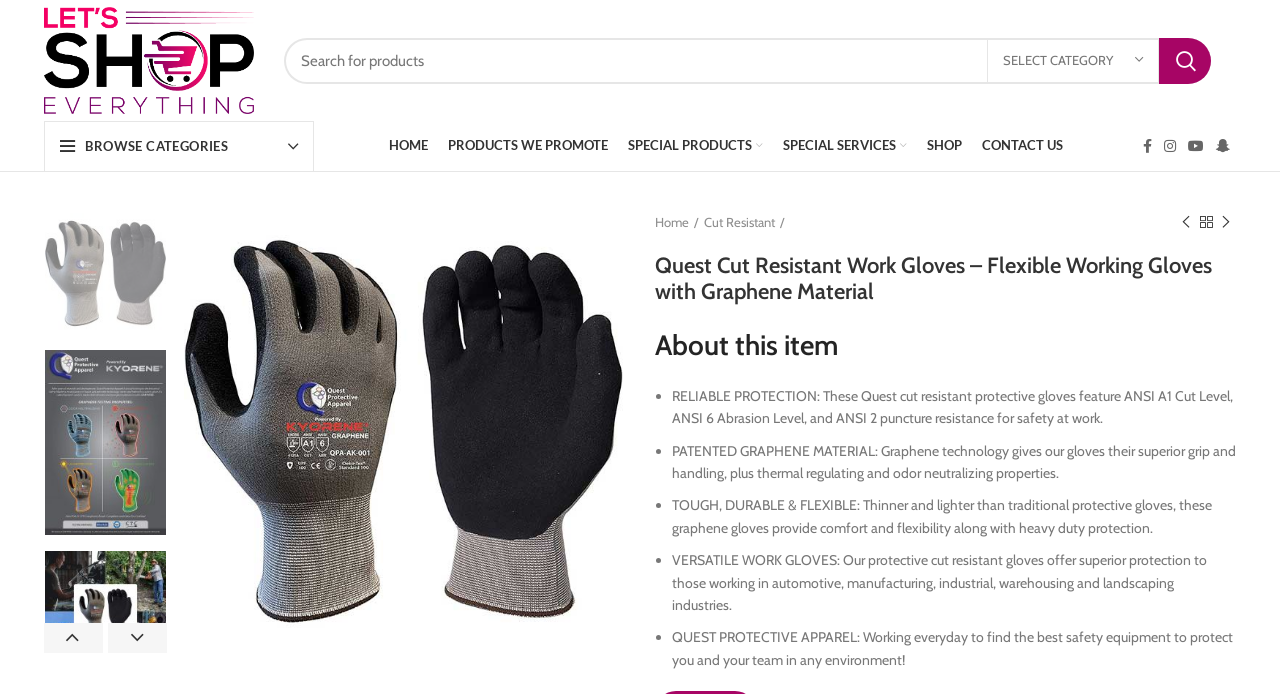Based on the description "aria-describedby="slick-slide02"", find the bounding box of the specified UI element.

[0.034, 0.782, 0.13, 0.979]